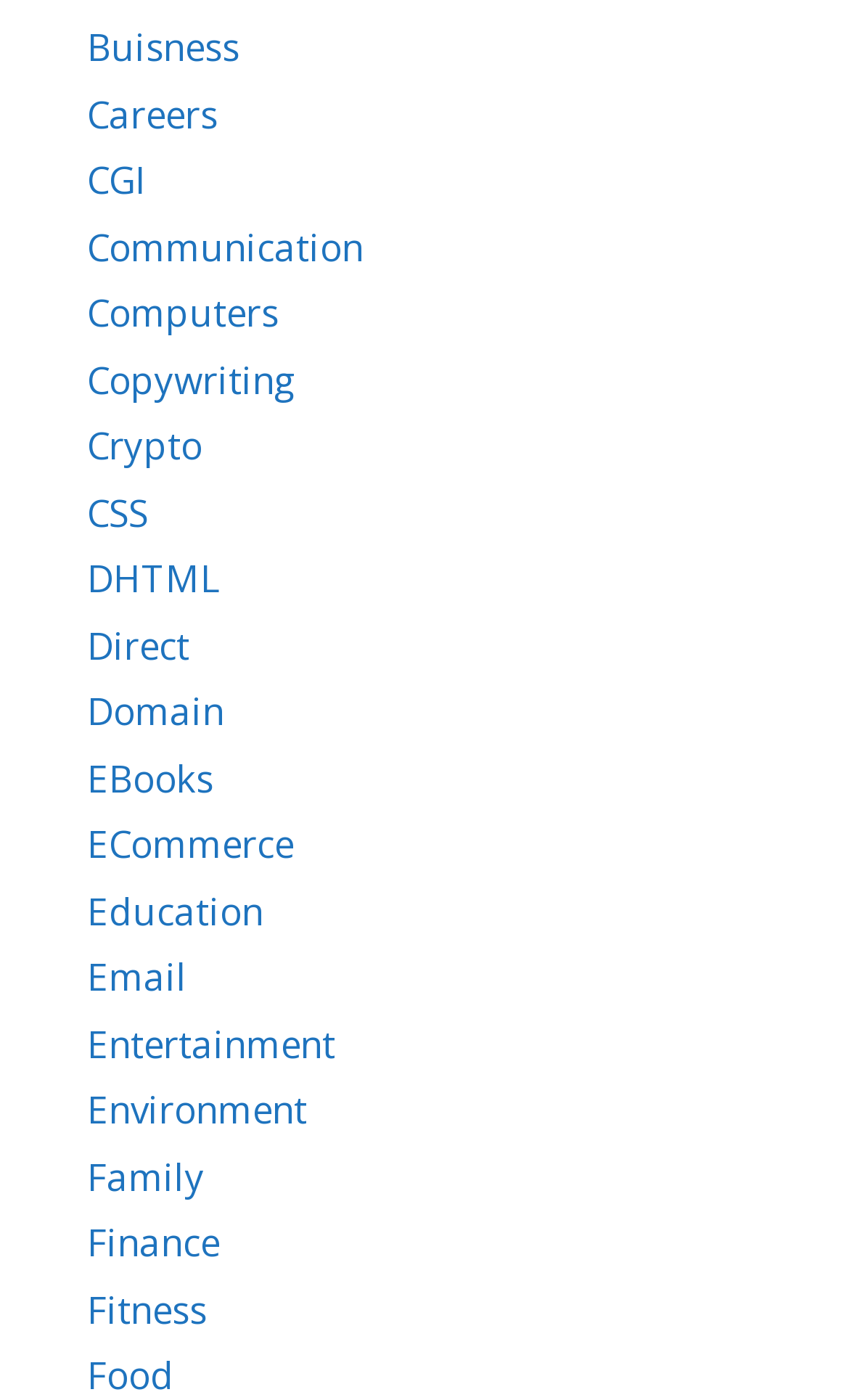Using the element description provided, determine the bounding box coordinates in the format (top-left x, top-left y, bottom-right x, bottom-right y). Ensure that all values are floating point numbers between 0 and 1. Element description: Communication

[0.103, 0.158, 0.428, 0.194]